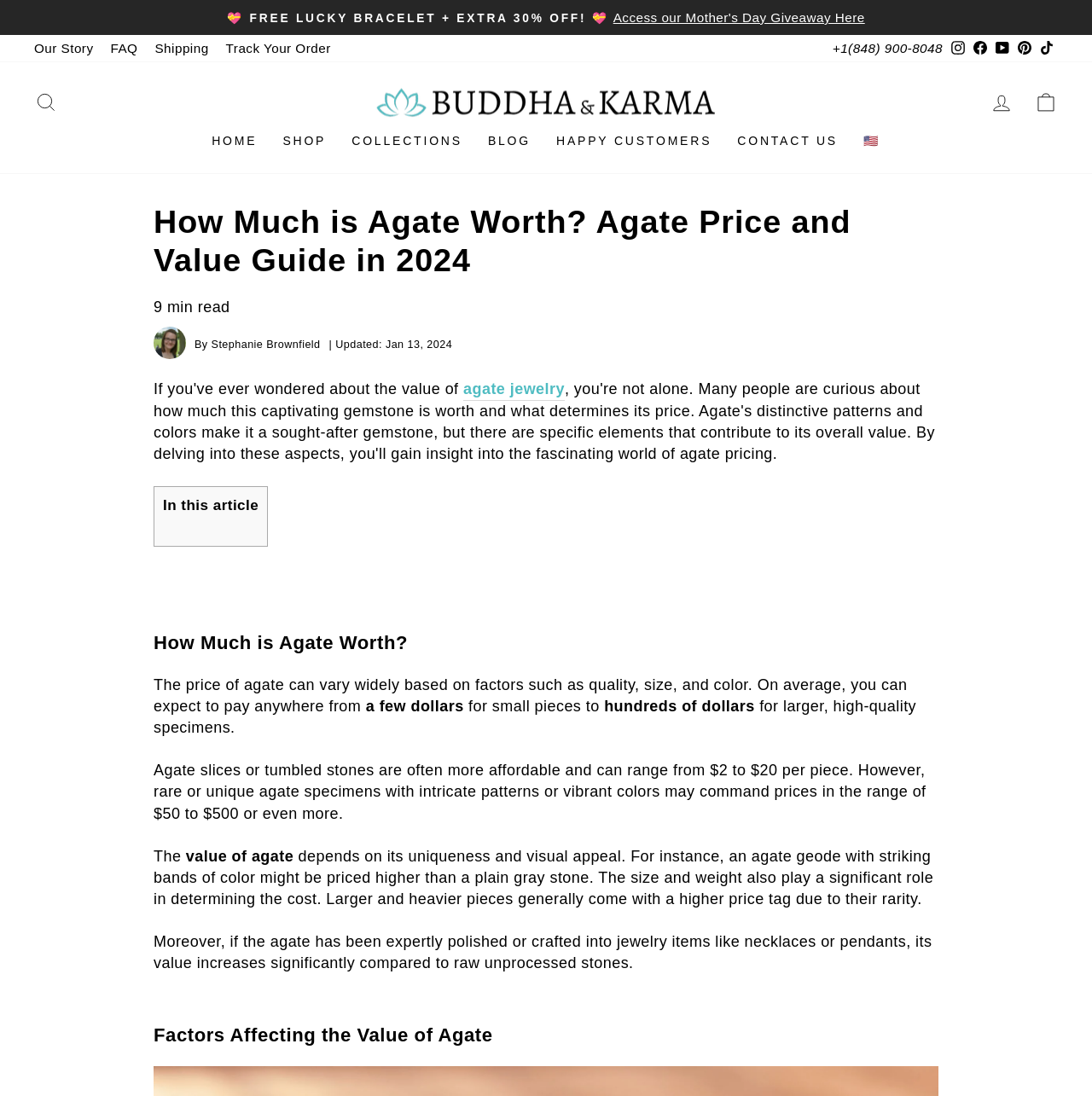Find and specify the bounding box coordinates that correspond to the clickable region for the instruction: "View your cart".

[0.938, 0.077, 0.978, 0.11]